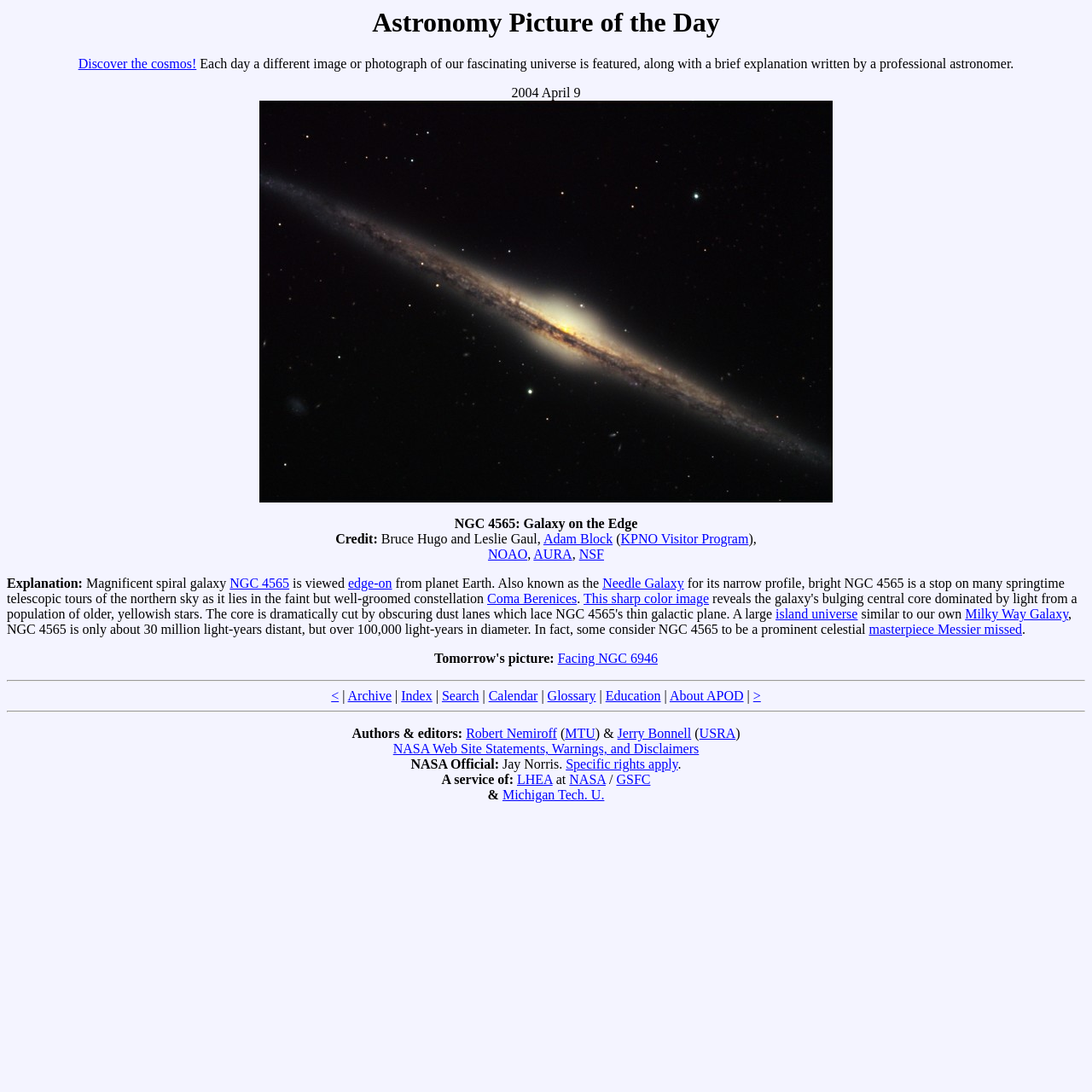Identify the bounding box coordinates of the section to be clicked to complete the task described by the following instruction: "Click on the link to view NGC 4565". The coordinates should be four float numbers between 0 and 1, formatted as [left, top, right, bottom].

[0.21, 0.528, 0.265, 0.541]